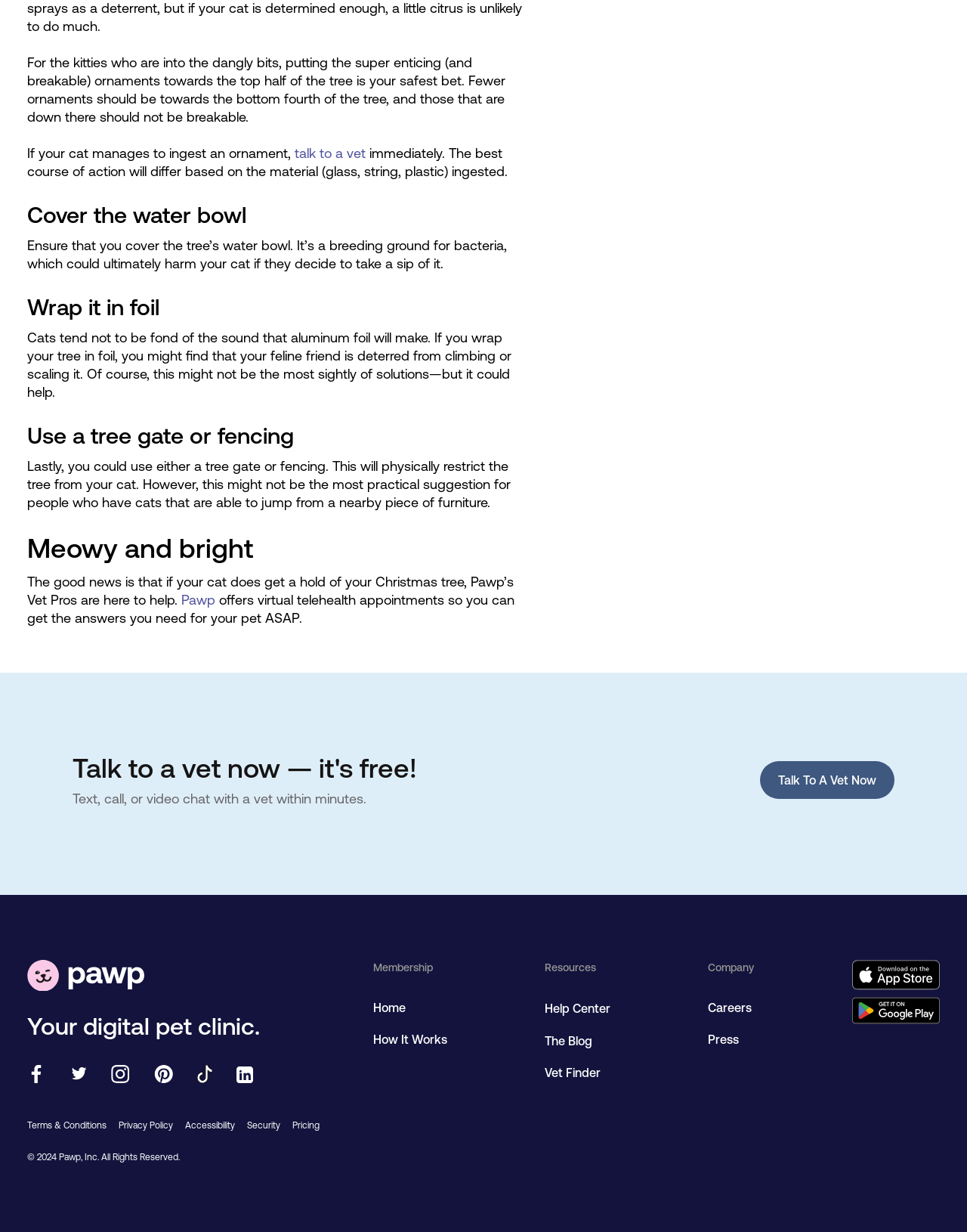Answer the question using only one word or a concise phrase: How can you get help for your pet on Pawp?

Text, call, or video chat with a vet